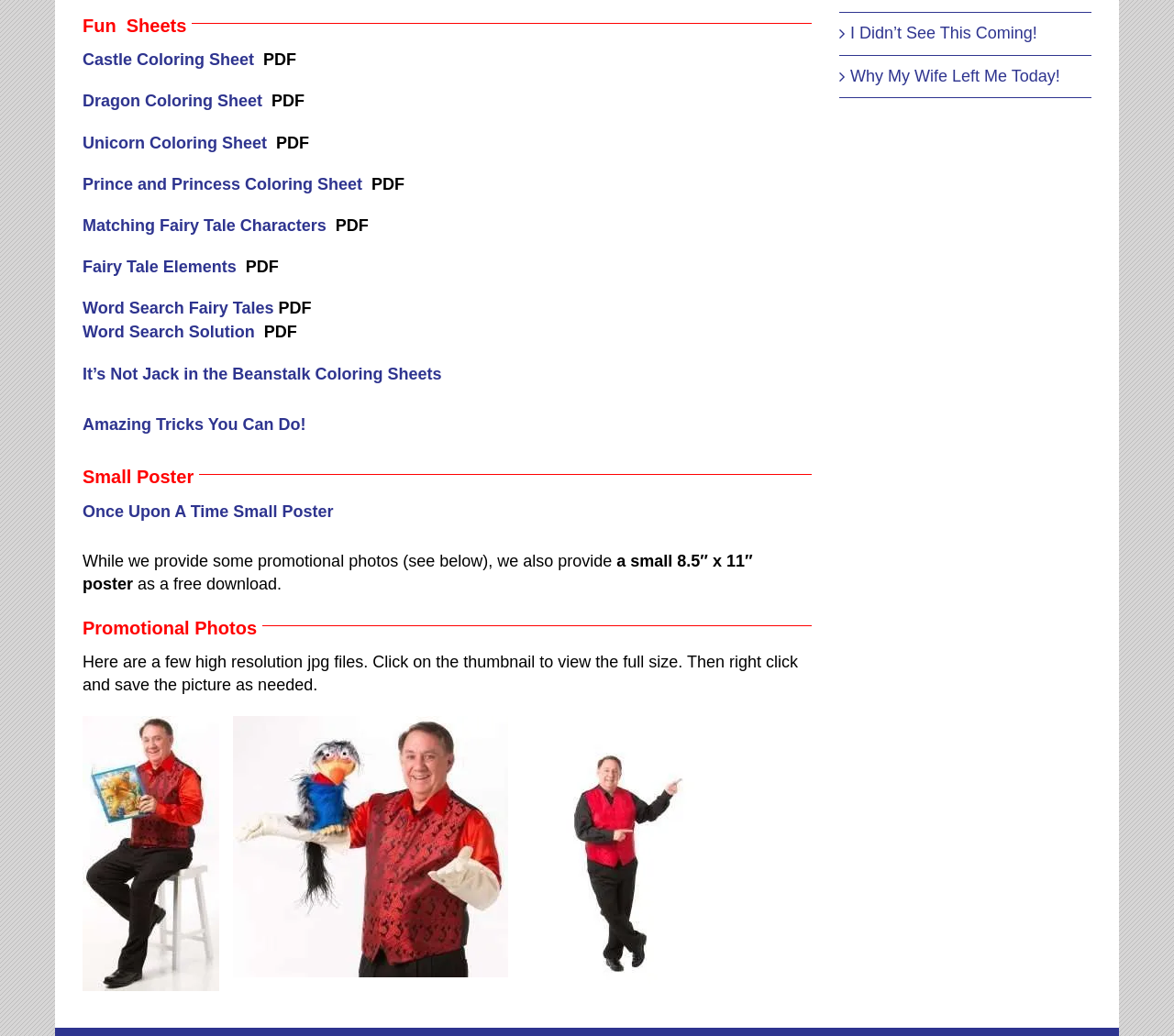Given the element description Amazing Tricks You Can Do!, predict the bounding box coordinates for the UI element in the webpage screenshot. The format should be (top-left x, top-left y, bottom-right x, bottom-right y), and the values should be between 0 and 1.

[0.07, 0.401, 0.26, 0.418]